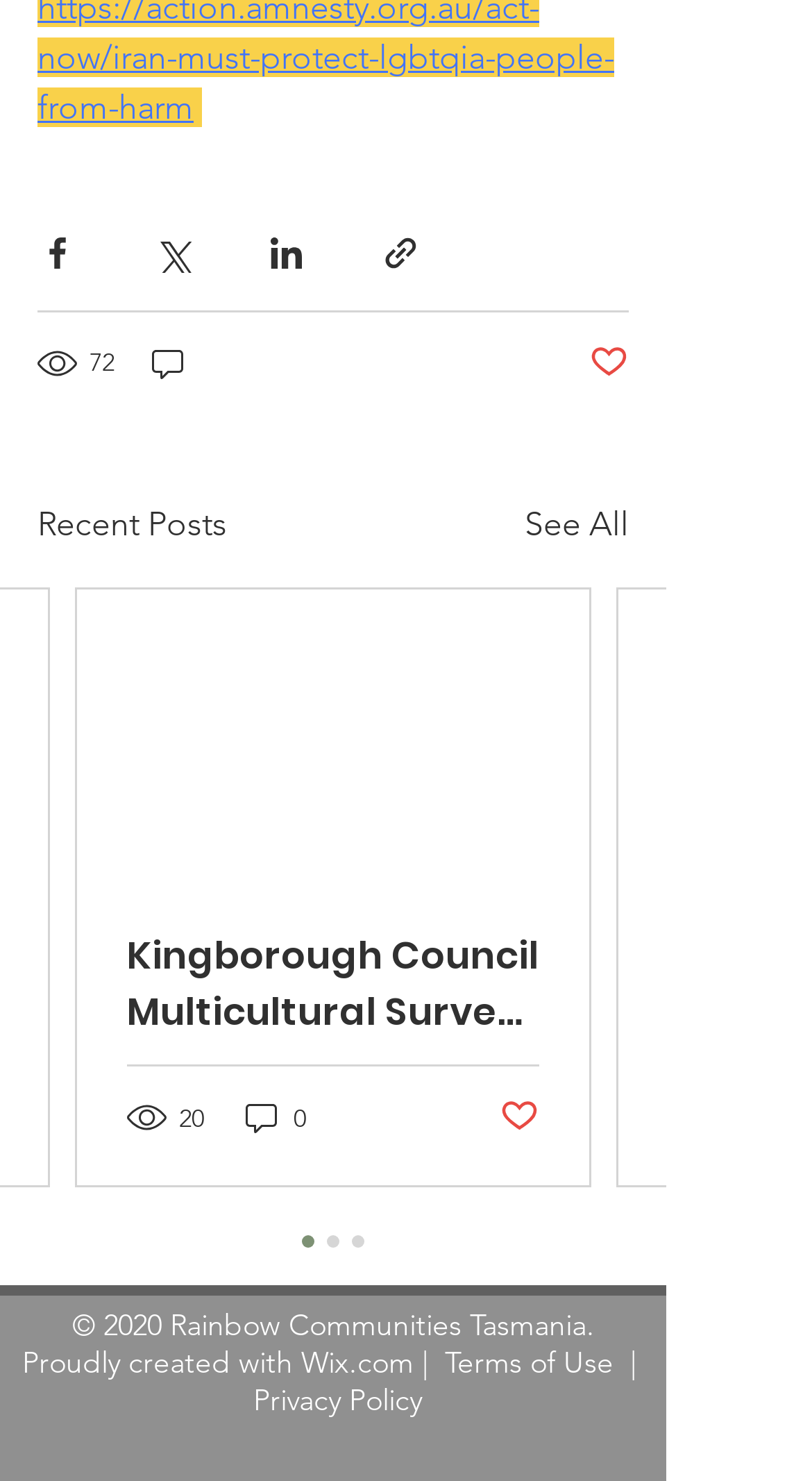Locate the bounding box coordinates of the area to click to fulfill this instruction: "Check terms of use". The bounding box should be presented as four float numbers between 0 and 1, in the order [left, top, right, bottom].

[0.547, 0.907, 0.755, 0.933]